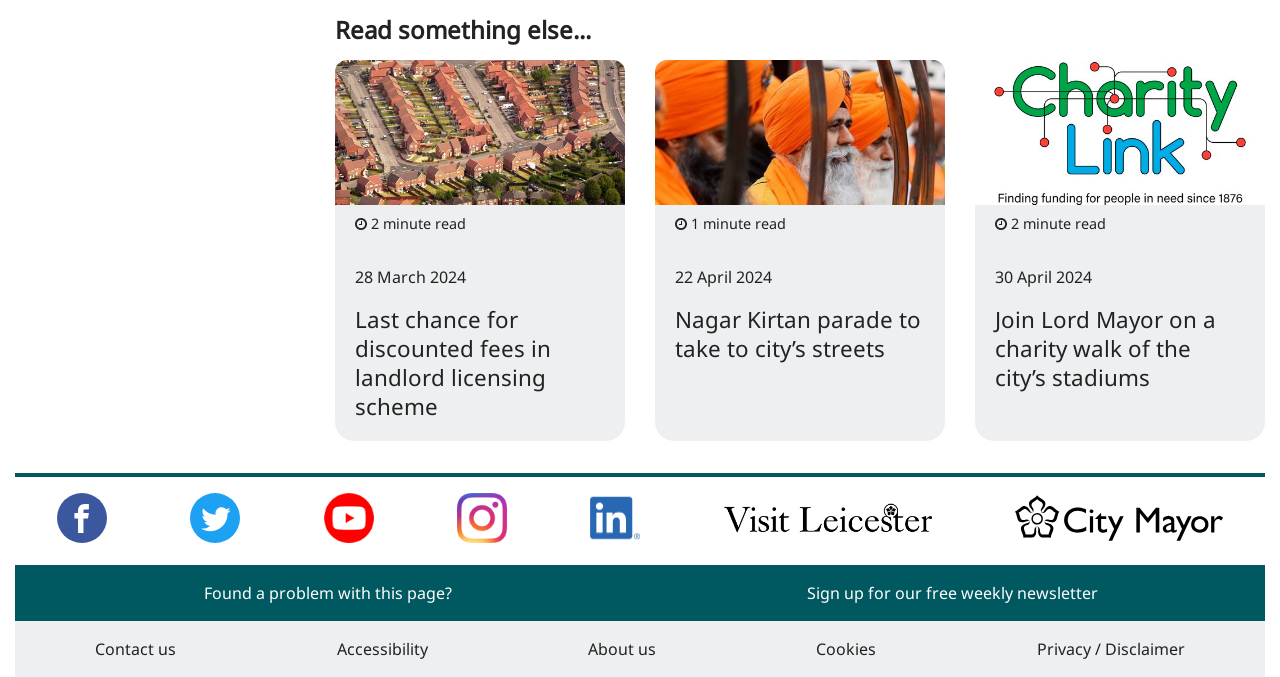What social media platforms can I follow the city on?
Please provide an in-depth and detailed response to the question.

I found a series of links at the bottom of the page, each with an image of a social media platform, including Facebook, Twitter, Youtube, Instagram, and LinkedIn, indicating that I can follow the city on these platforms.